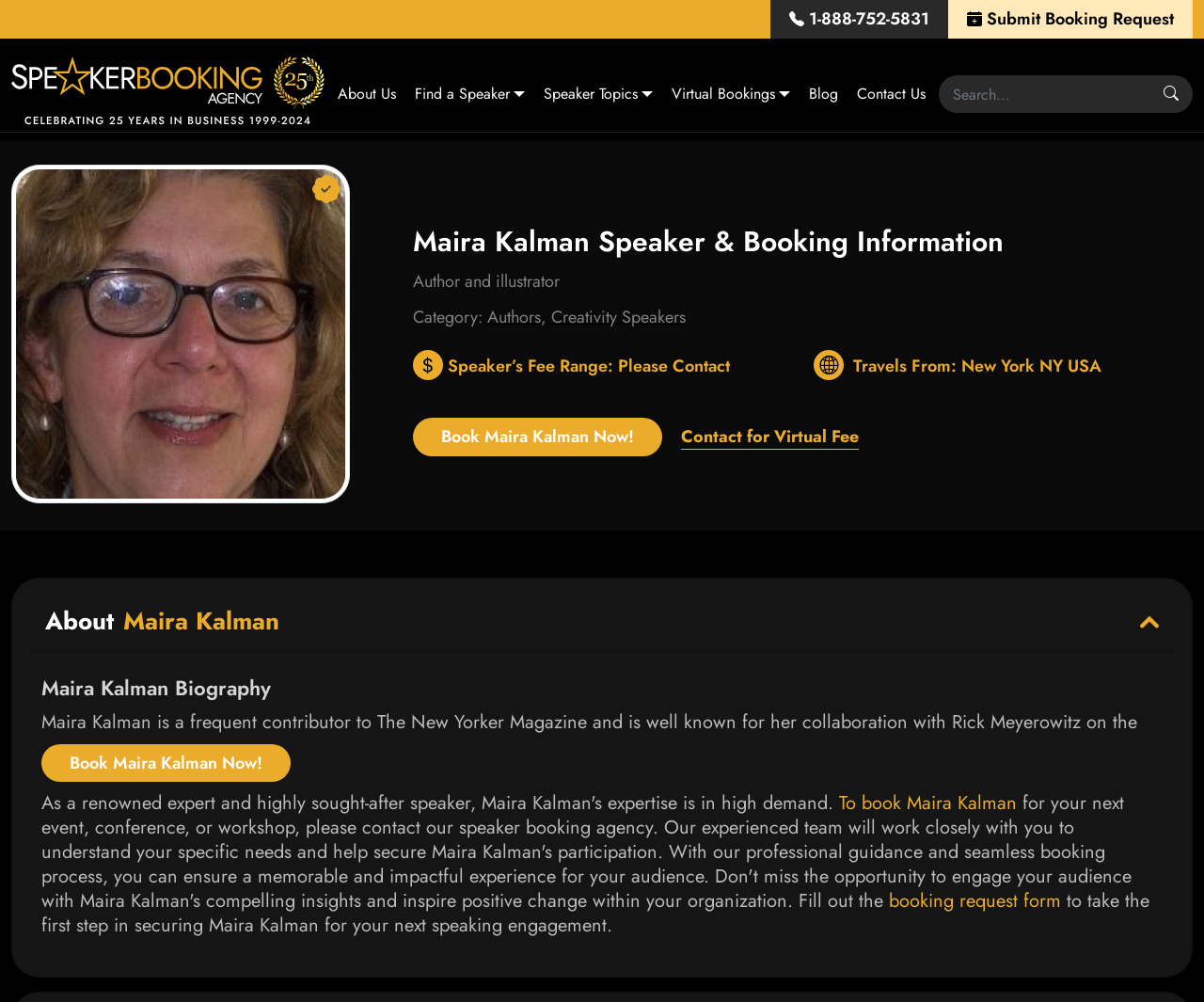Please provide a detailed answer to the question below based on the screenshot: 
Where is Maira Kalman from?

I found this information by looking at the link 'New York NY USA' which is located below the heading ' Travels From:'.